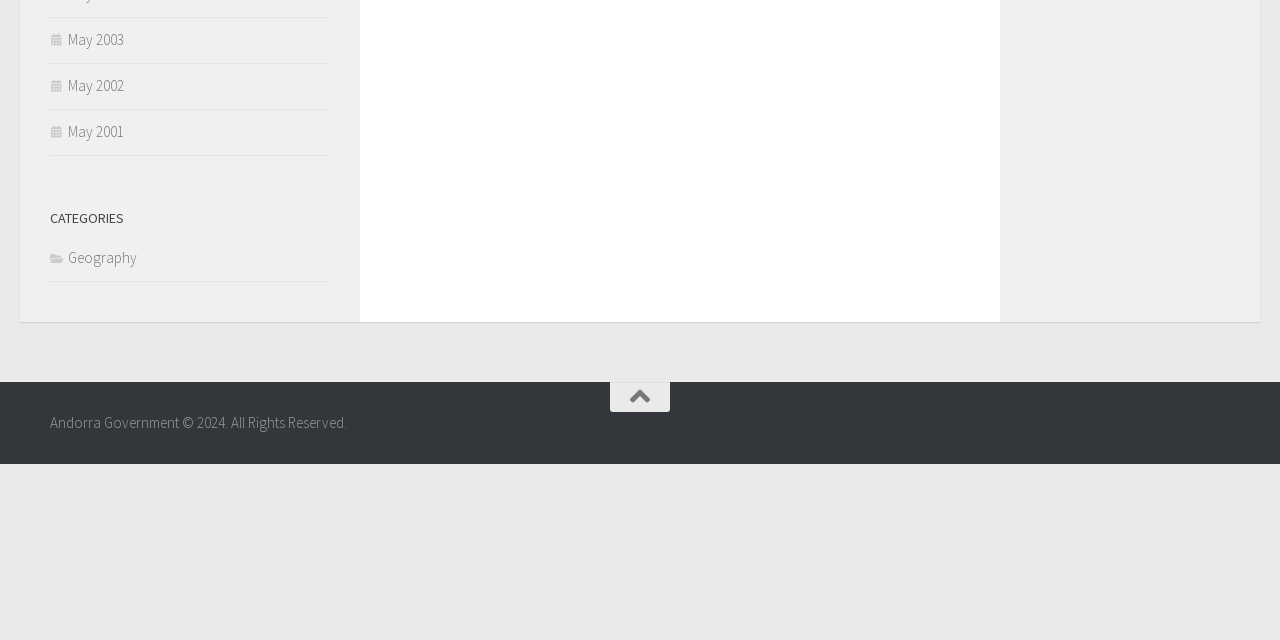Provide the bounding box coordinates of the UI element this sentence describes: "remade by TMBG".

None